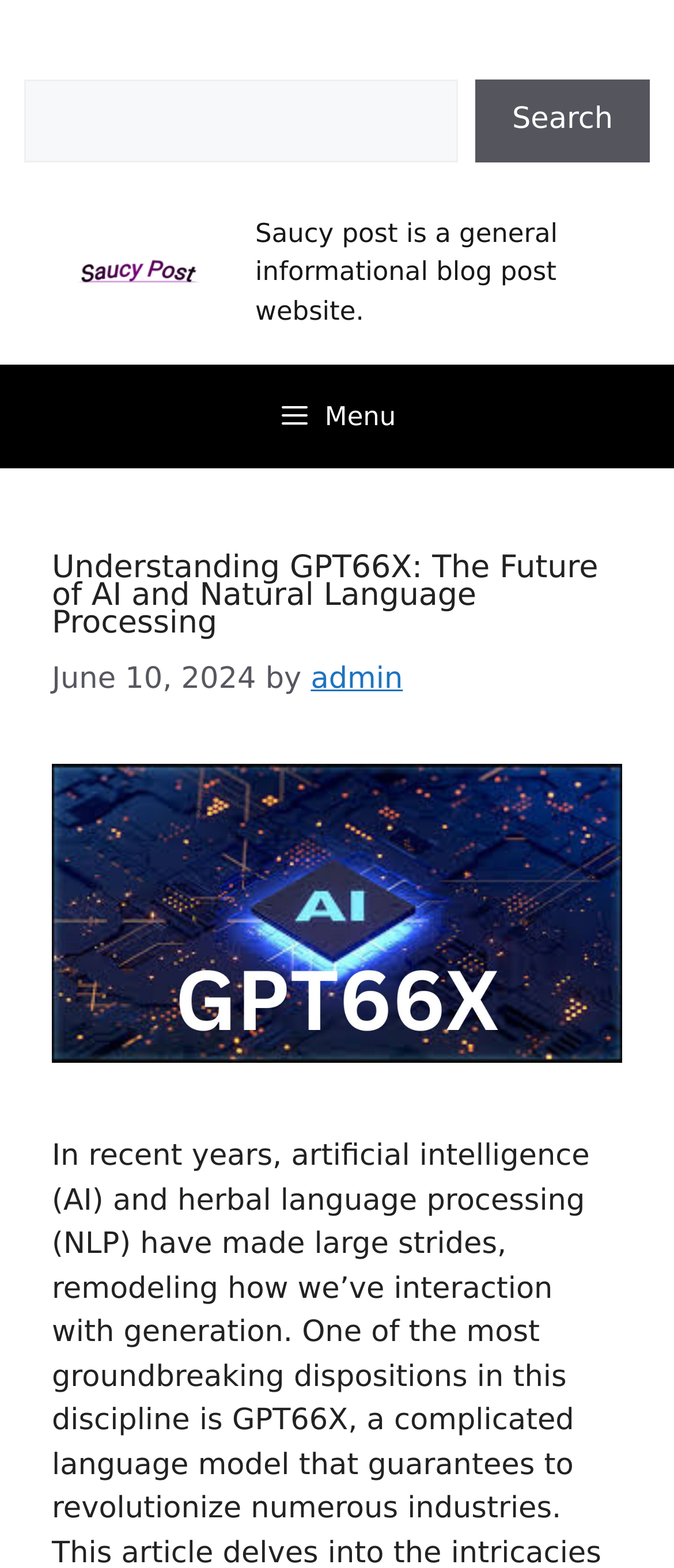What is the name of the website?
Could you please answer the question thoroughly and with as much detail as possible?

The name of the website can be found in the banner section, where it is written as 'Saucy post' with an image next to it.